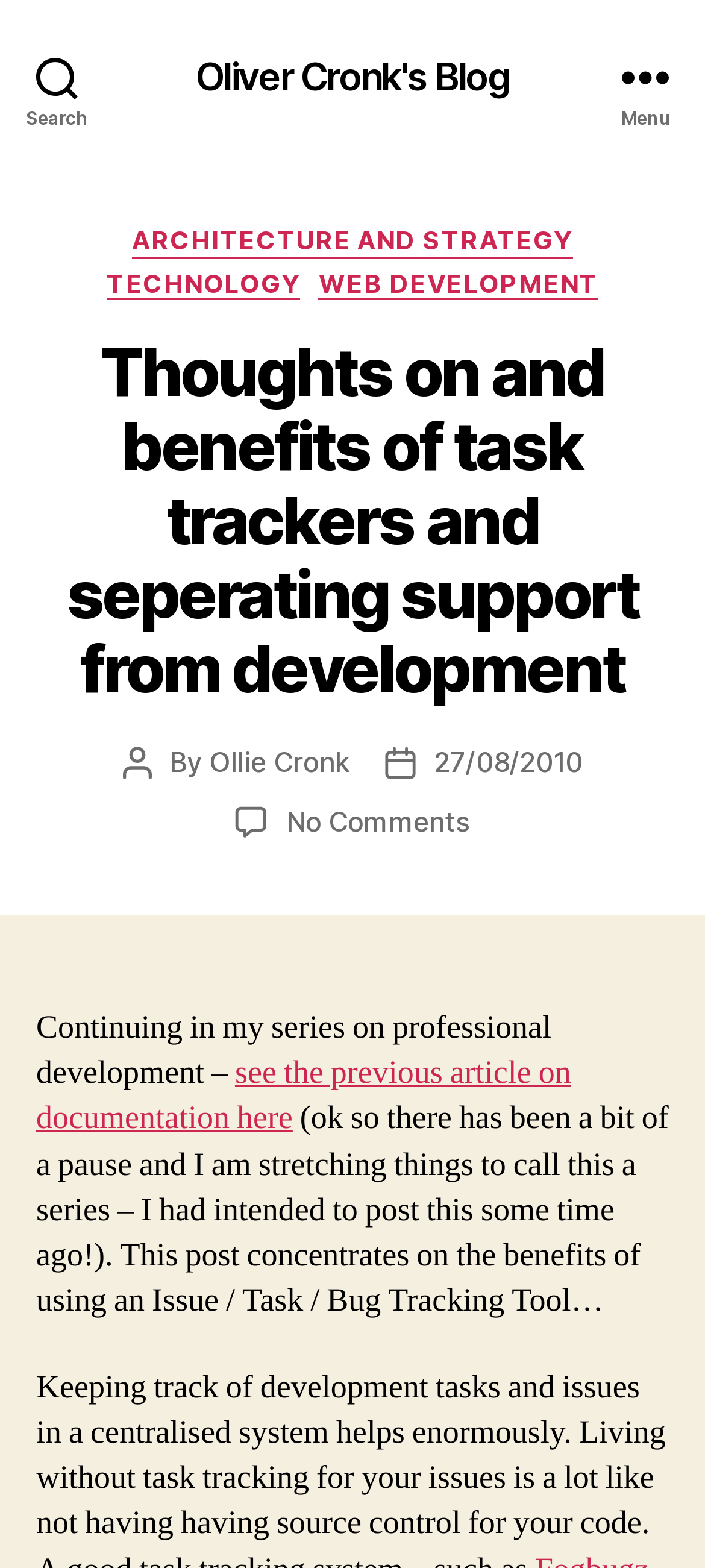Find the bounding box coordinates of the element you need to click on to perform this action: 'Open the menu'. The coordinates should be represented by four float values between 0 and 1, in the format [left, top, right, bottom].

[0.831, 0.0, 1.0, 0.097]